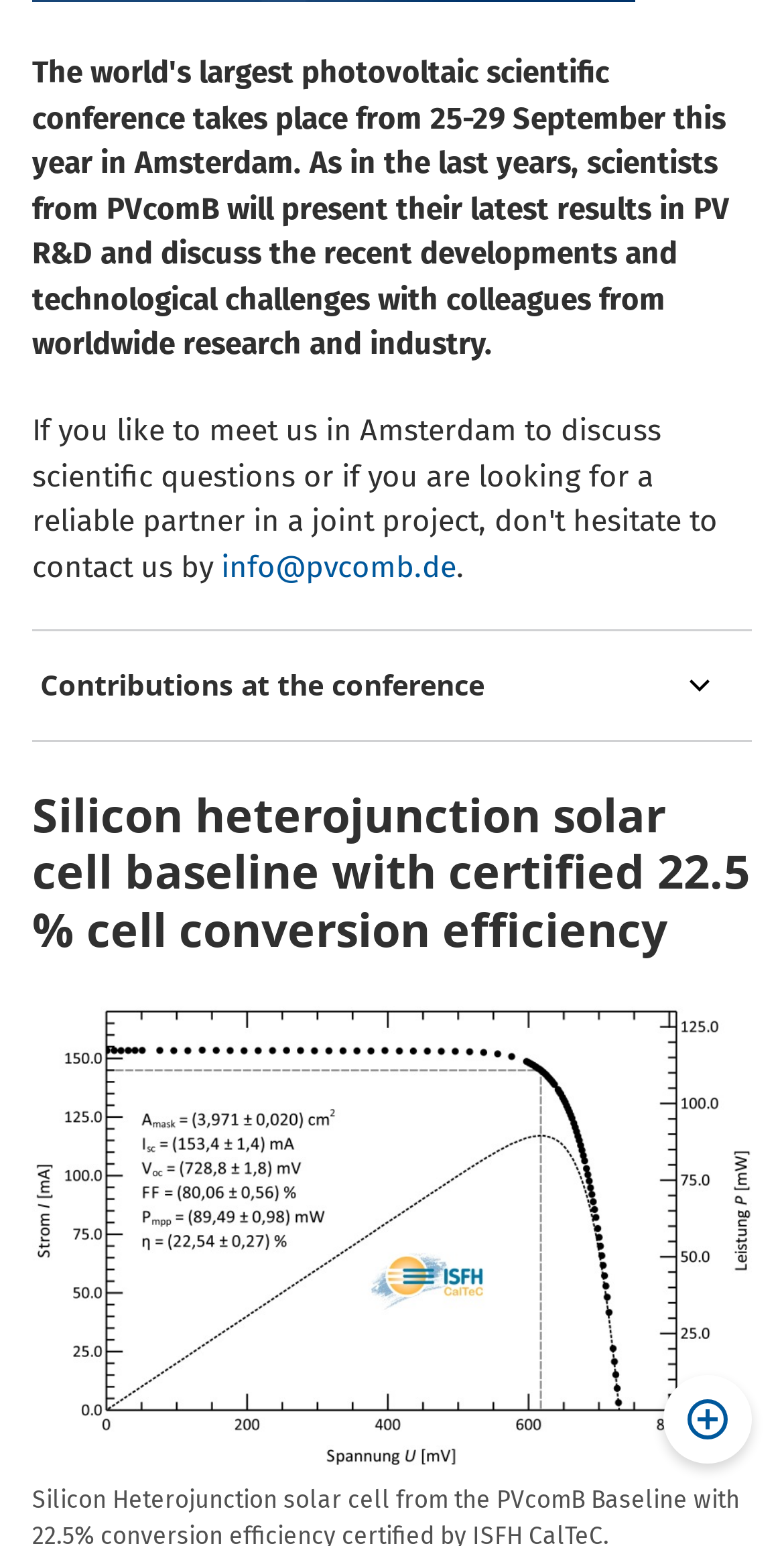Using floating point numbers between 0 and 1, provide the bounding box coordinates in the format (top-left x, top-left y, bottom-right x, bottom-right y). Locate the UI element described here: Menu

None